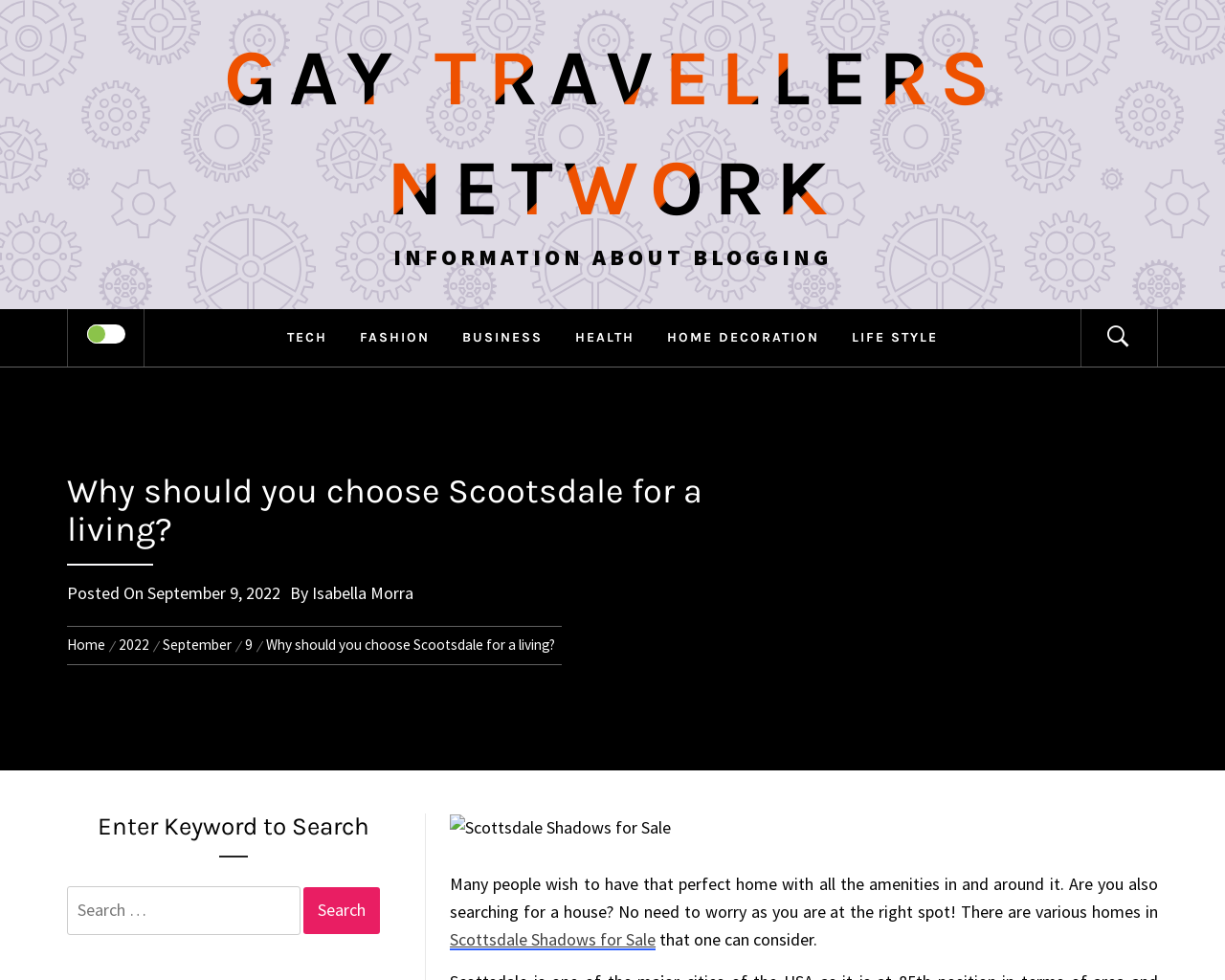What is the purpose of the search bar?
Please respond to the question with as much detail as possible.

I determined the purpose of the search bar by looking at the text above the search bar, which says 'Enter Keyword to Search', and the search bar itself, which has a placeholder text 'Search for:'.